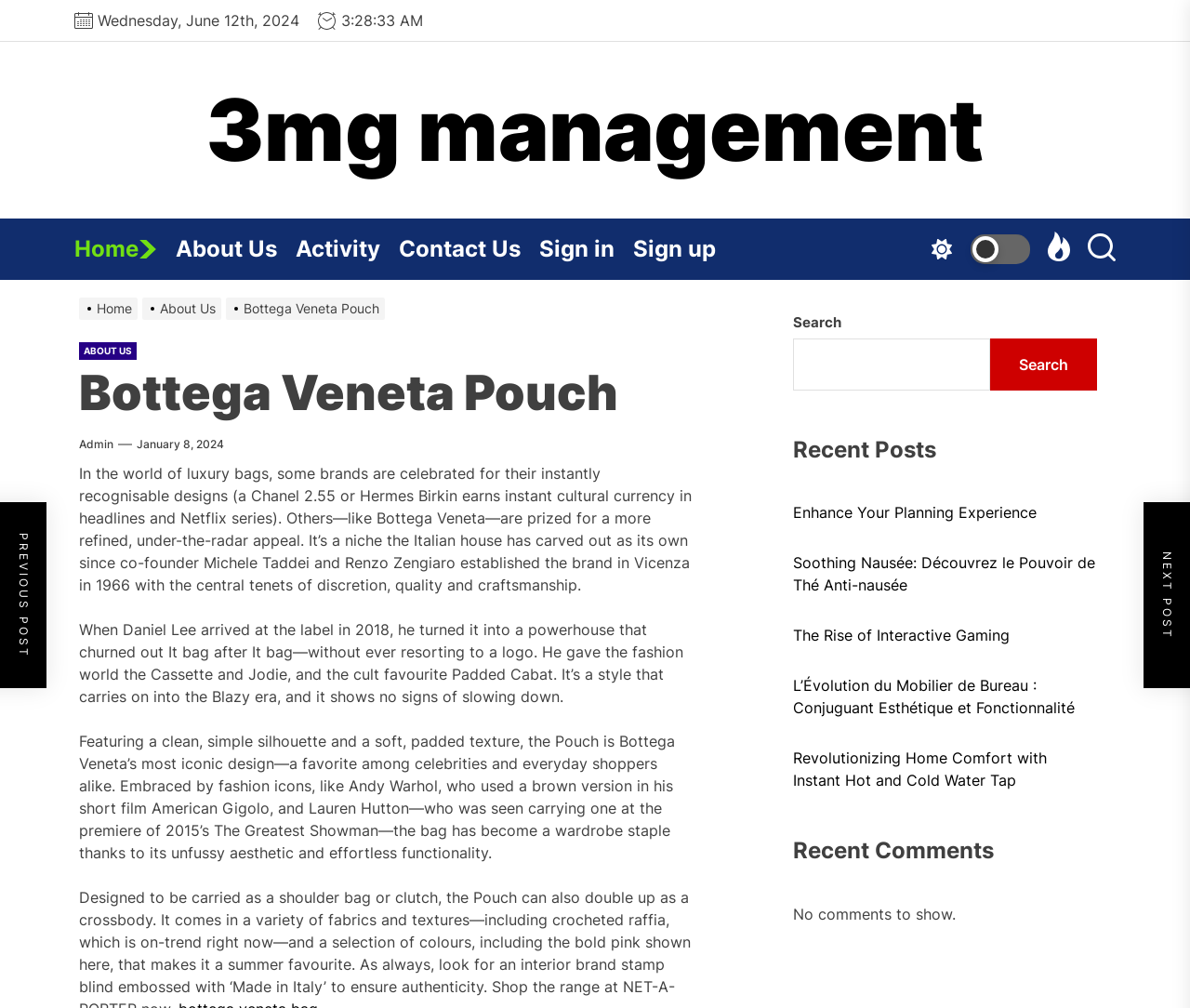How many recent posts are listed?
Look at the image and respond with a one-word or short phrase answer.

5